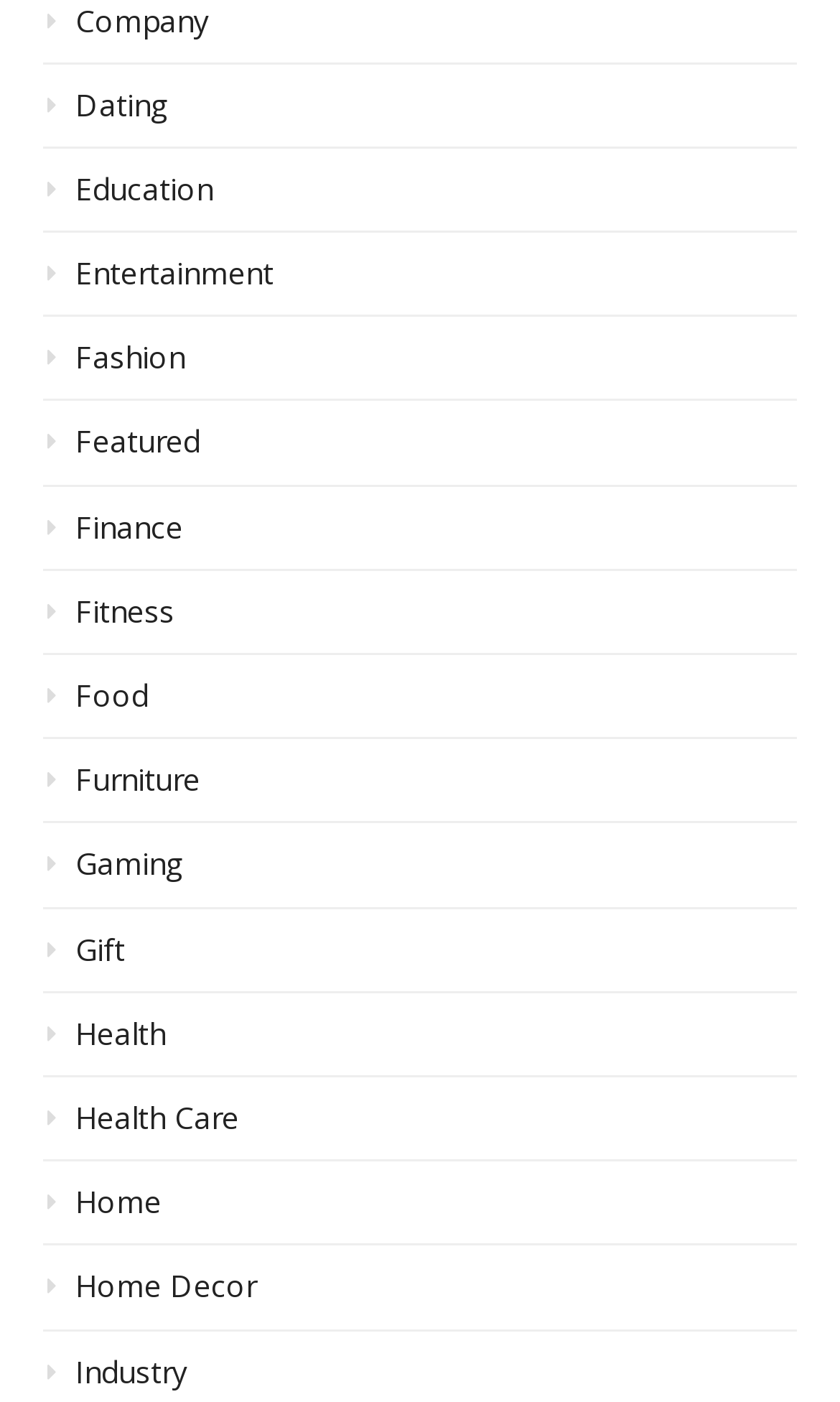Provide the bounding box coordinates for the UI element that is described as: "Home Decor".

[0.051, 0.904, 0.949, 0.949]